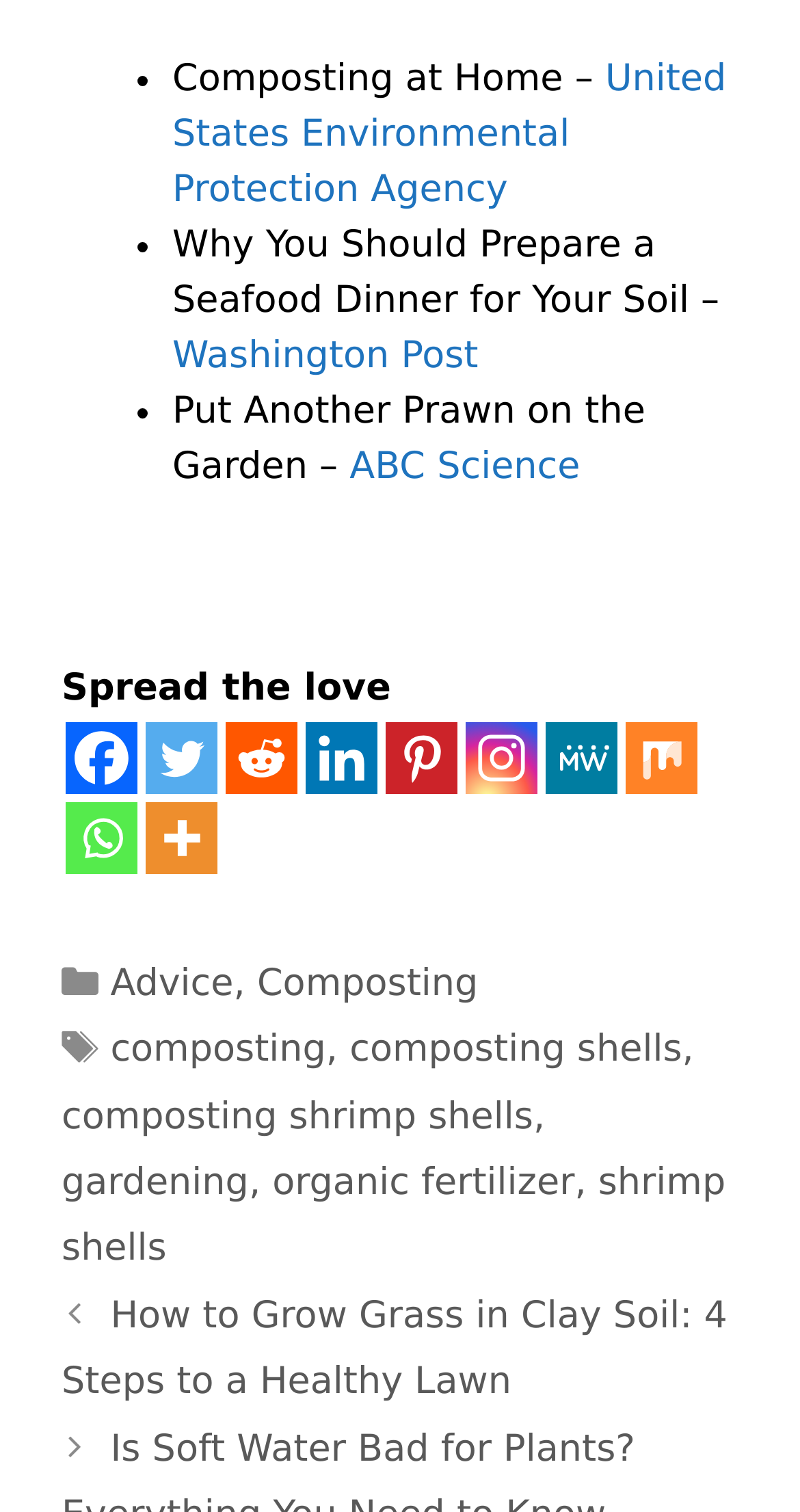Using the provided element description, identify the bounding box coordinates as (top-left x, top-left y, bottom-right x, bottom-right y). Ensure all values are between 0 and 1. Description: title="More"

[0.182, 0.53, 0.272, 0.578]